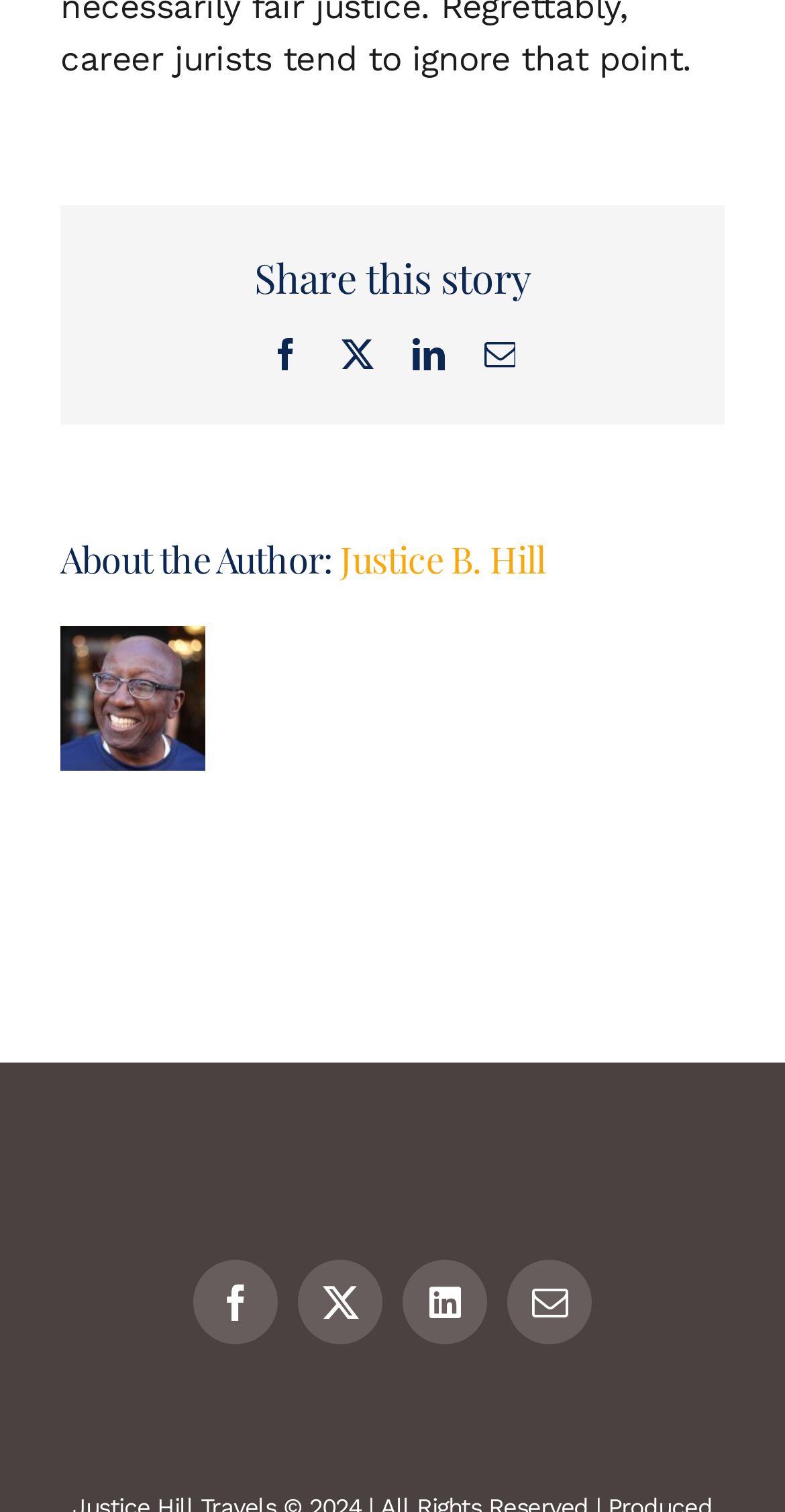Locate the bounding box coordinates of the element that needs to be clicked to carry out the instruction: "Share this story on Facebook". The coordinates should be given as four float numbers ranging from 0 to 1, i.e., [left, top, right, bottom].

[0.344, 0.224, 0.383, 0.245]